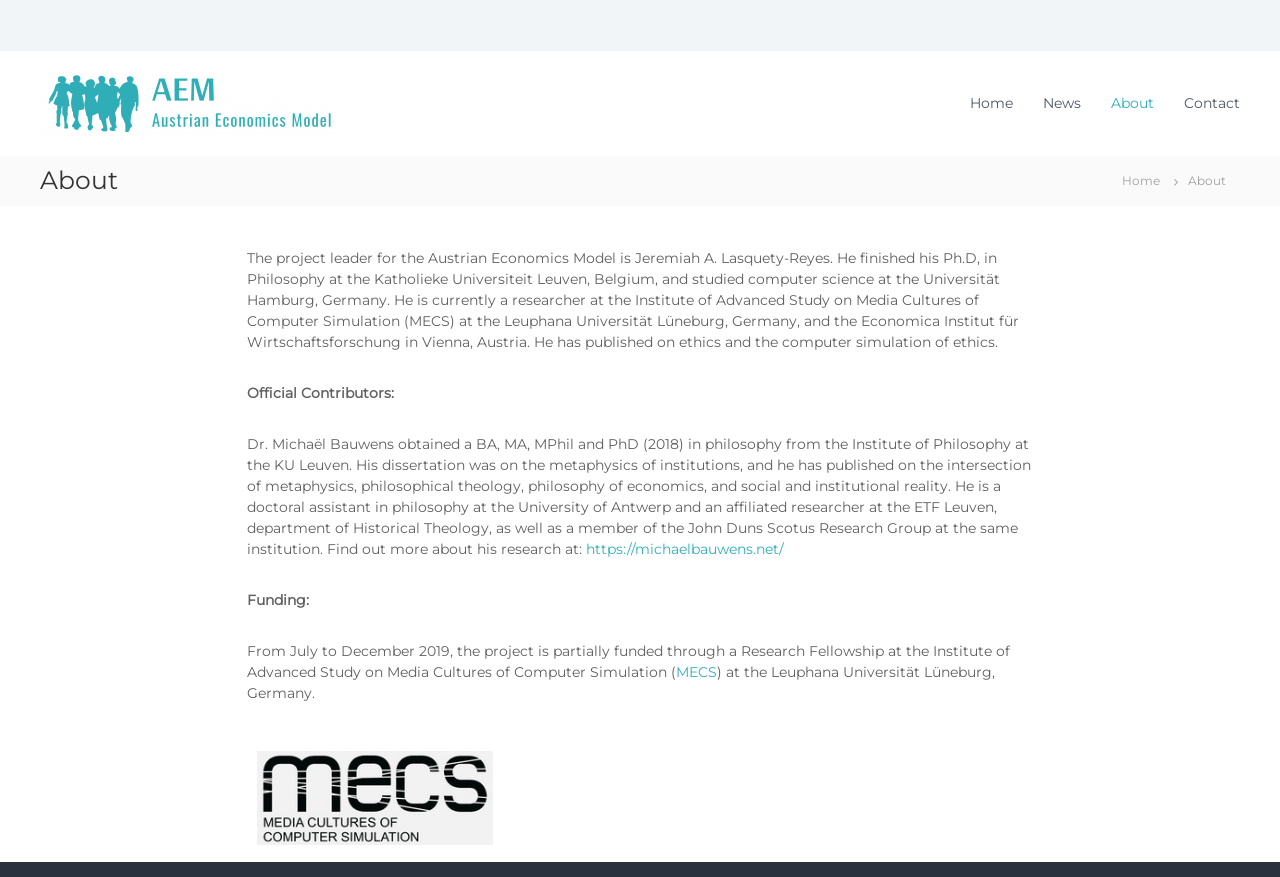Please pinpoint the bounding box coordinates for the region I should click to adhere to this instruction: "Go to the Home page".

[0.758, 0.107, 0.791, 0.128]